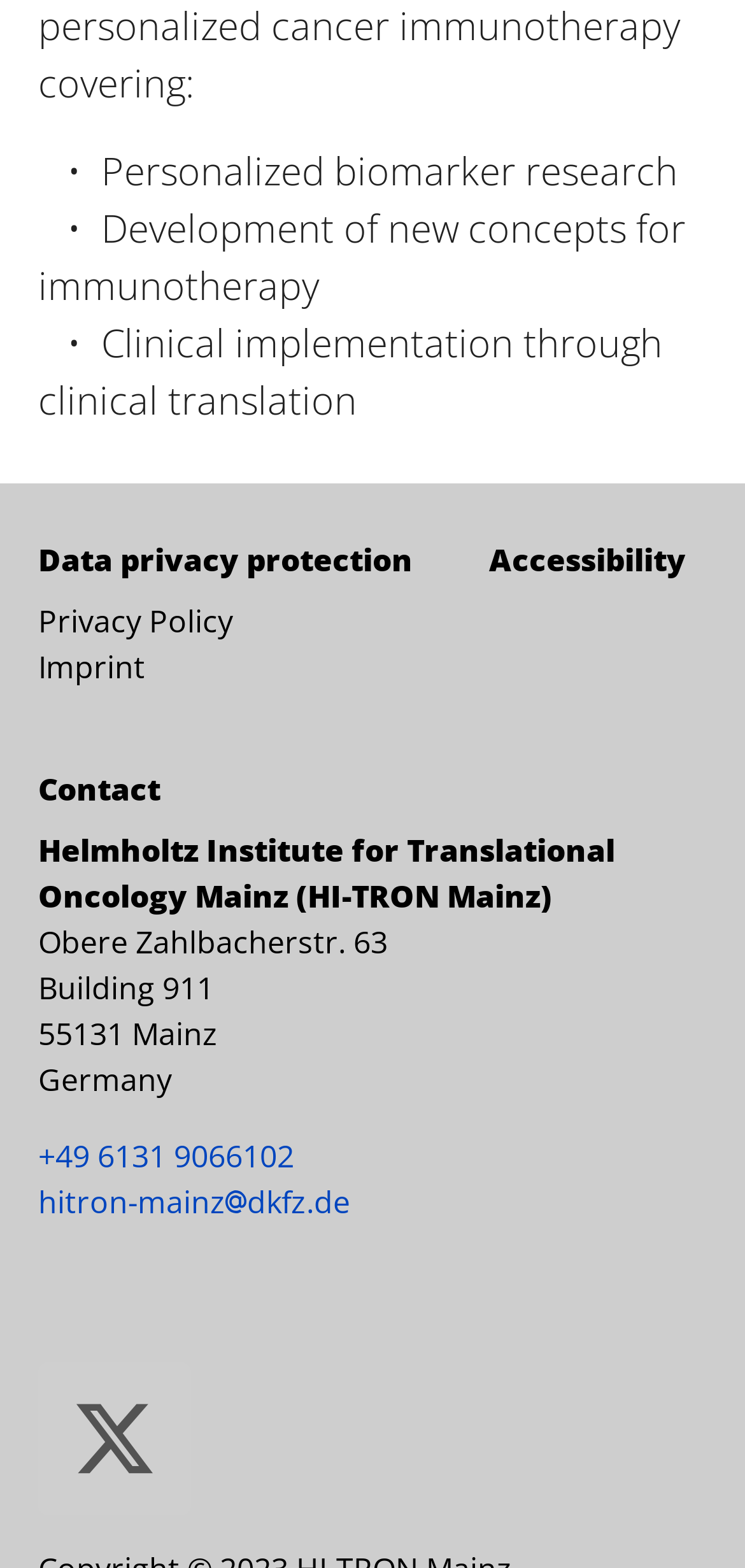Please analyze the image and provide a thorough answer to the question:
What social media platform is HI-TRON Mainz on?

In the contact section of the webpage, there is a link to HI-TRON Mainz's Twitter account, indicating that they are on Twitter.